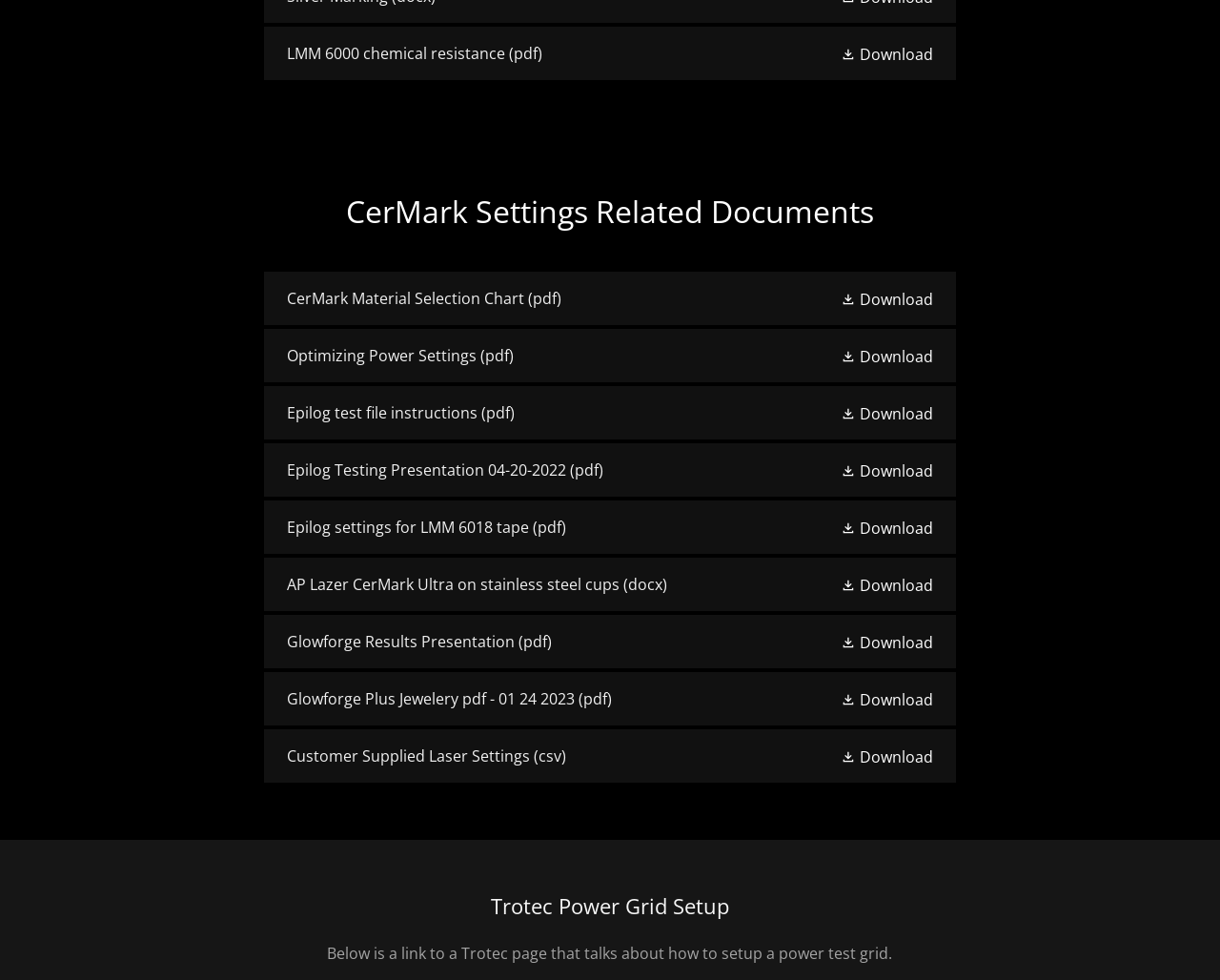Respond with a single word or phrase to the following question:
How many links are related to Epilog?

3